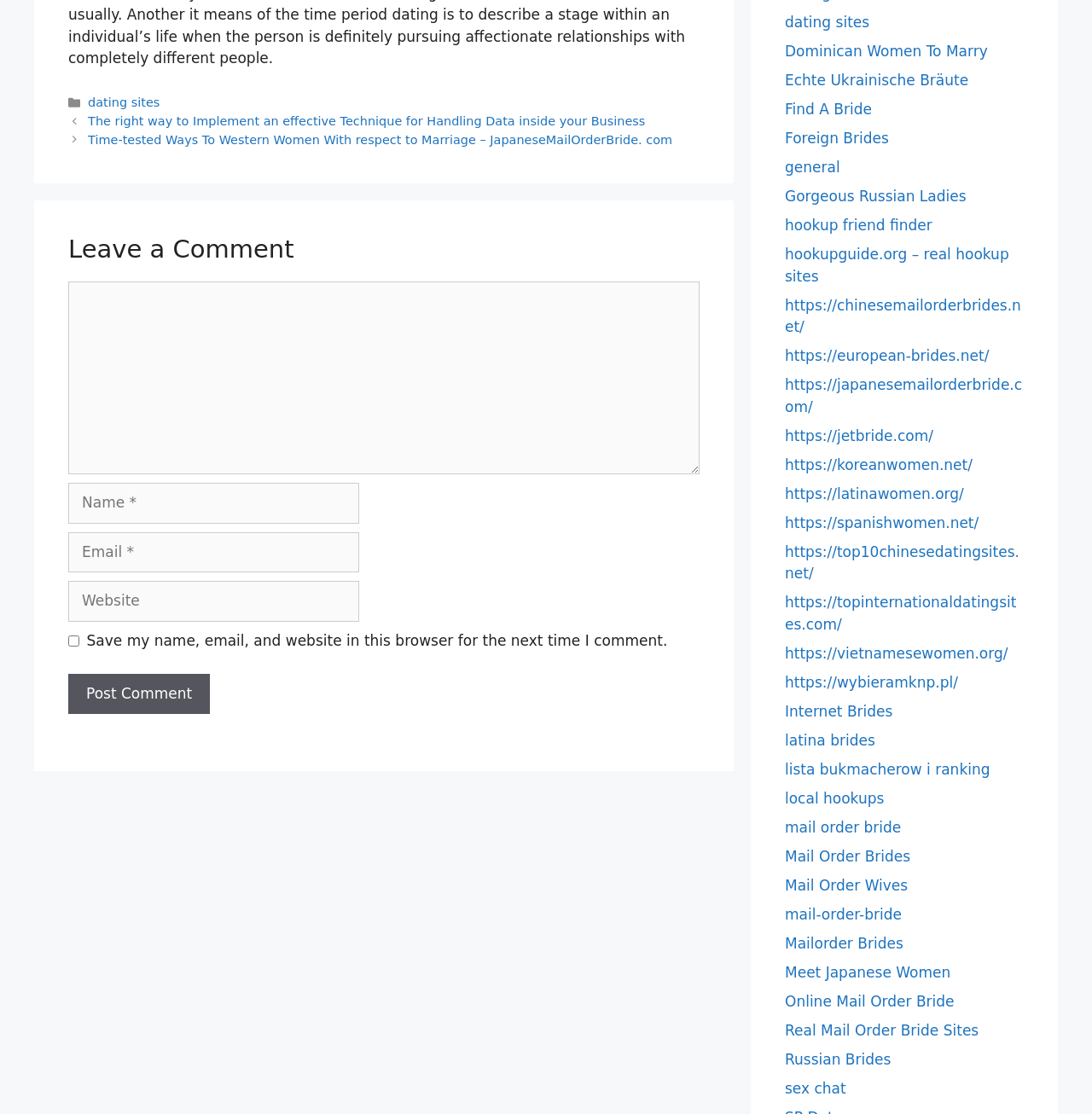What is the text of the button in the comment section?
Answer the question with a single word or phrase, referring to the image.

Post Comment